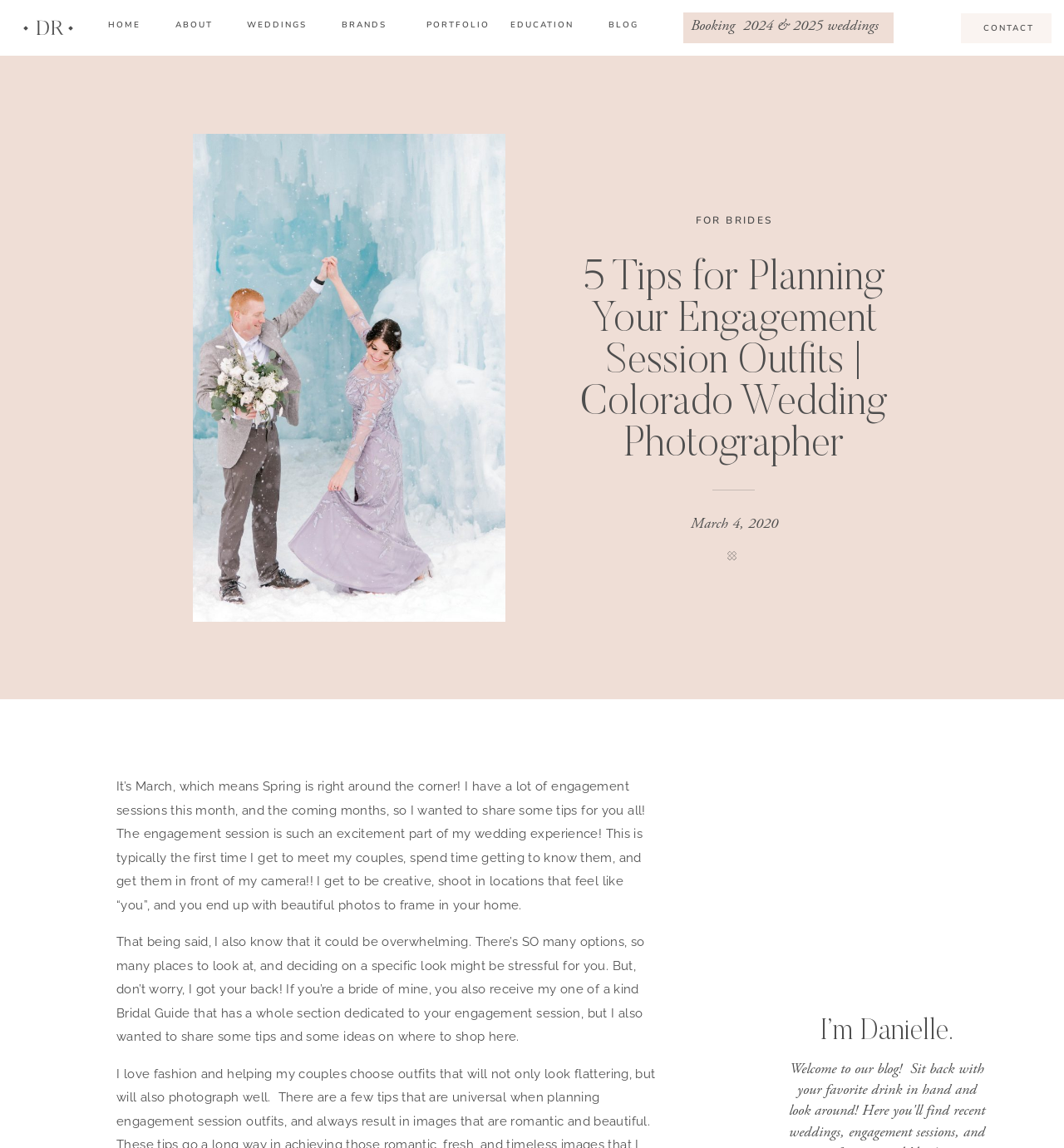Determine the bounding box coordinates of the clickable region to carry out the instruction: "Click the 'Skilledhub logo'".

None